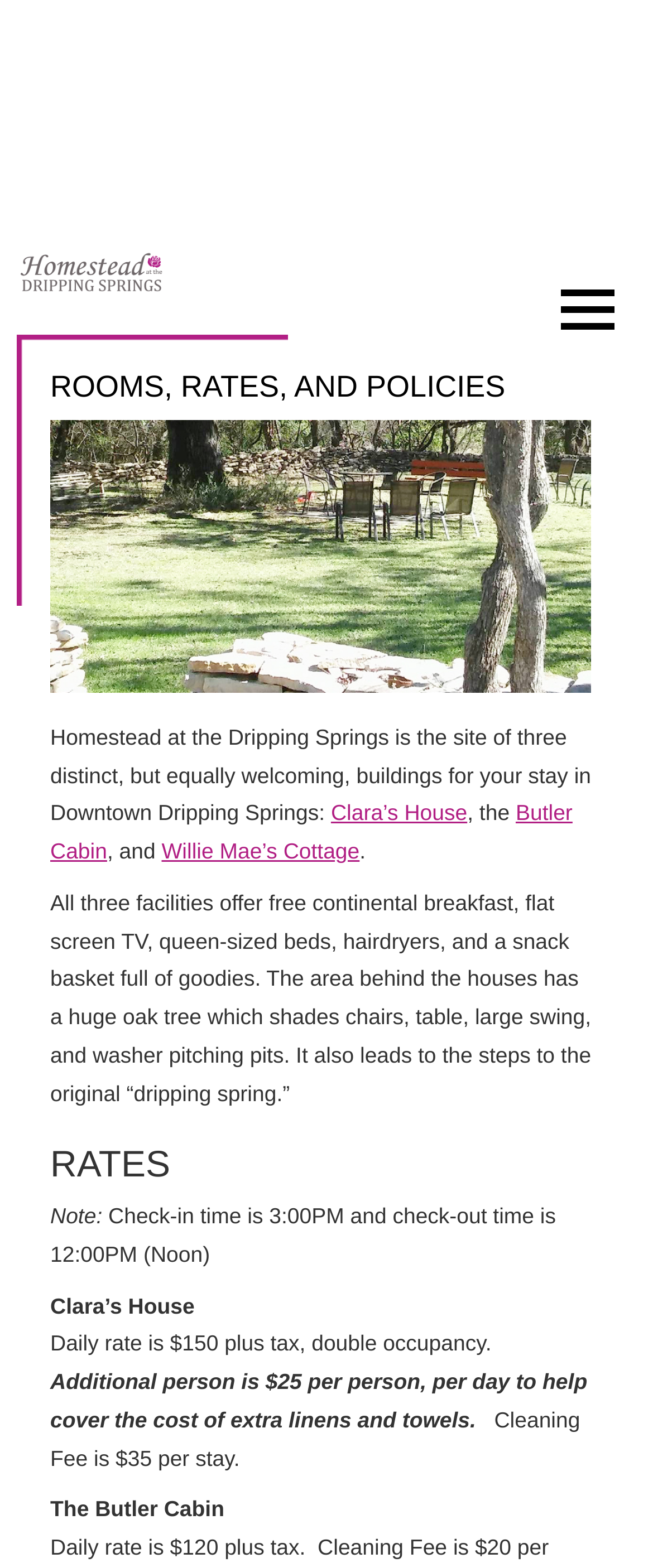What is the daily rate for Clara’s House?
Based on the visual details in the image, please answer the question thoroughly.

According to the webpage, the daily rate for Clara’s House is $150 plus tax, double occupancy, as mentioned in the RATES section.